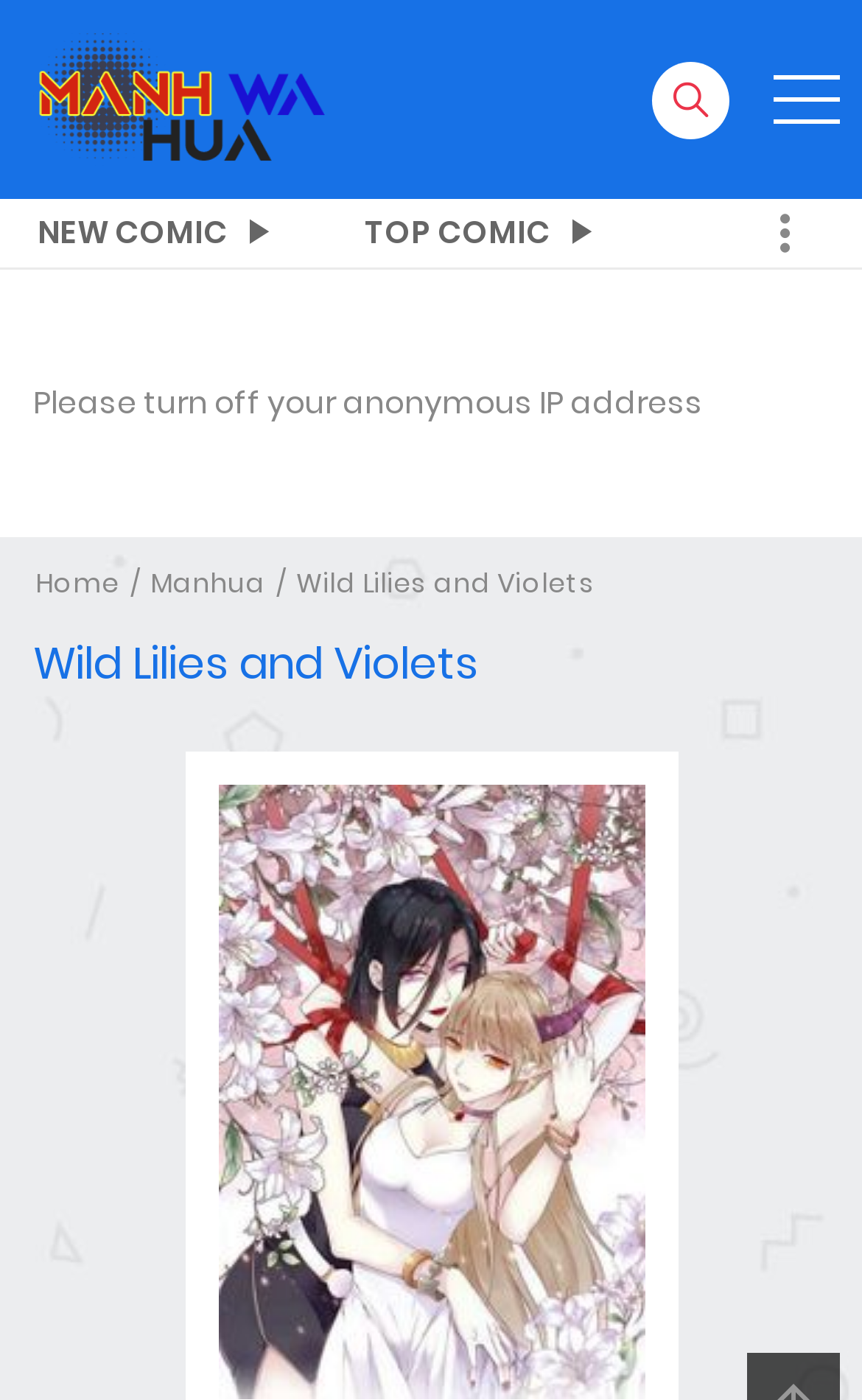Identify the bounding box coordinates of the clickable region to carry out the given instruction: "Click on the Wild Lilies and Violets link".

[0.344, 0.403, 0.69, 0.429]